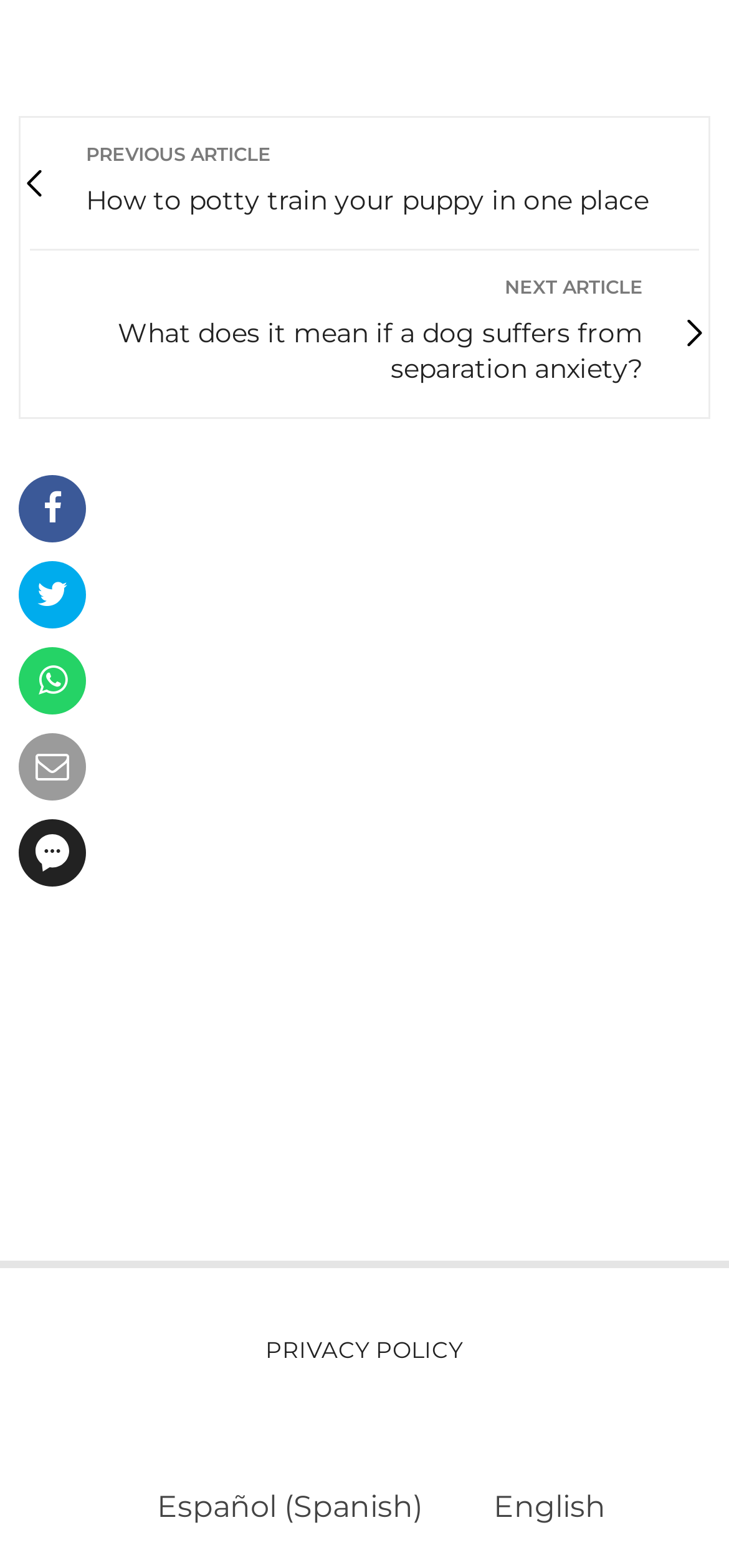Determine the bounding box coordinates of the target area to click to execute the following instruction: "View the privacy policy."

[0.364, 0.849, 0.636, 0.872]